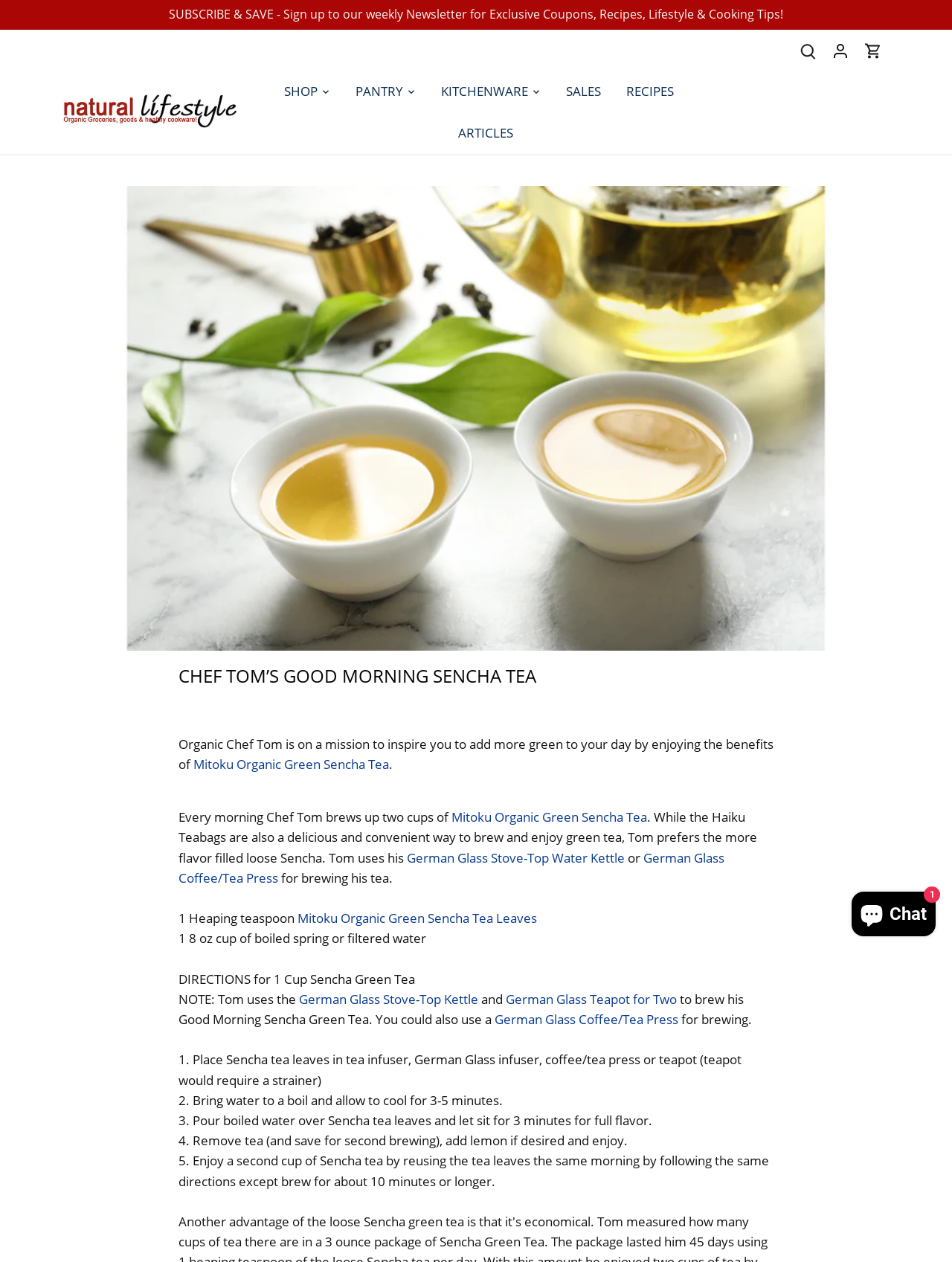Generate the title text from the webpage.

CHEF TOM’S GOOD MORNING SENCHA TEA